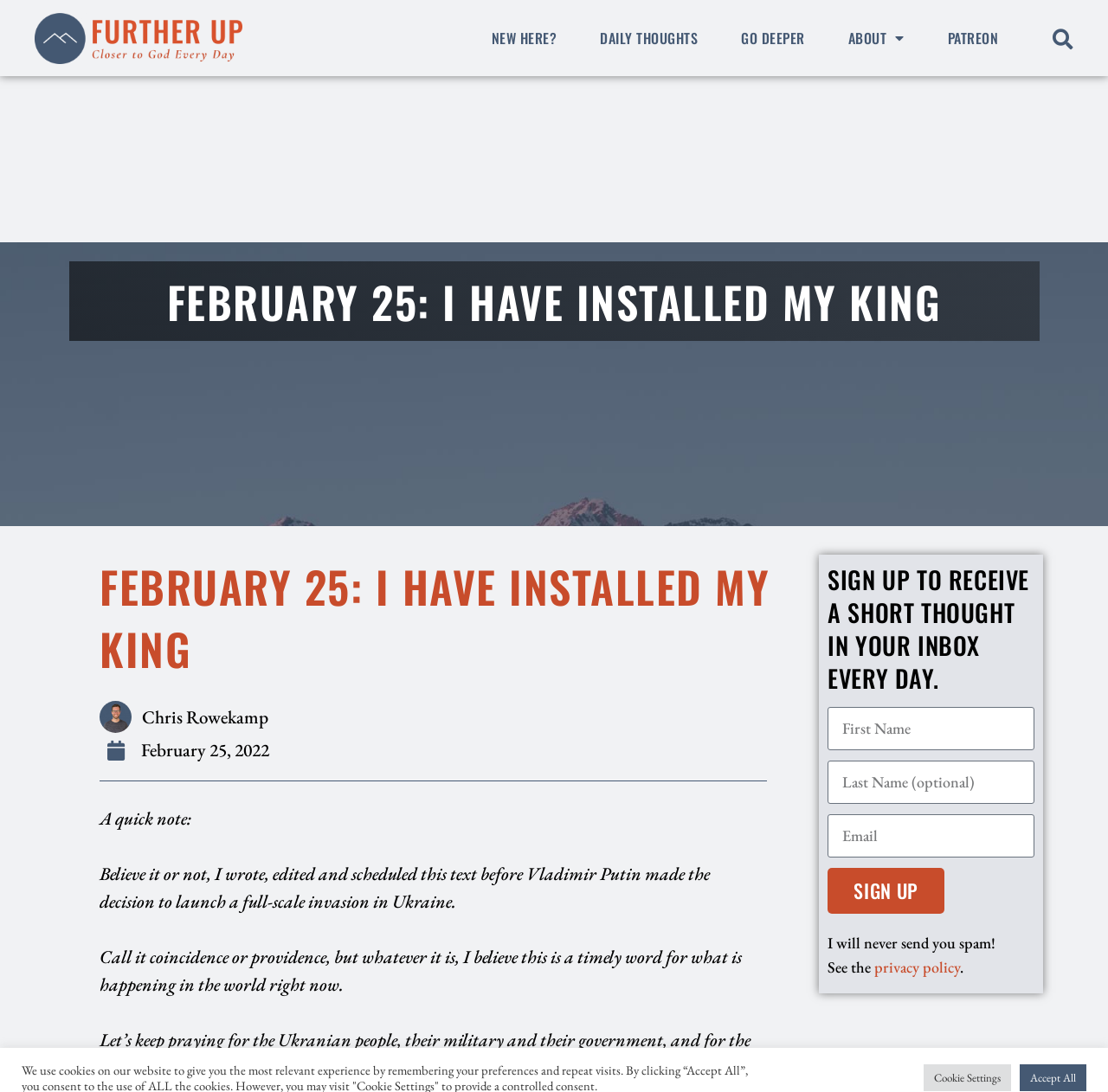Locate the bounding box coordinates for the element described below: "Terms & Conditions". The coordinates must be four float values between 0 and 1, formatted as [left, top, right, bottom].

None